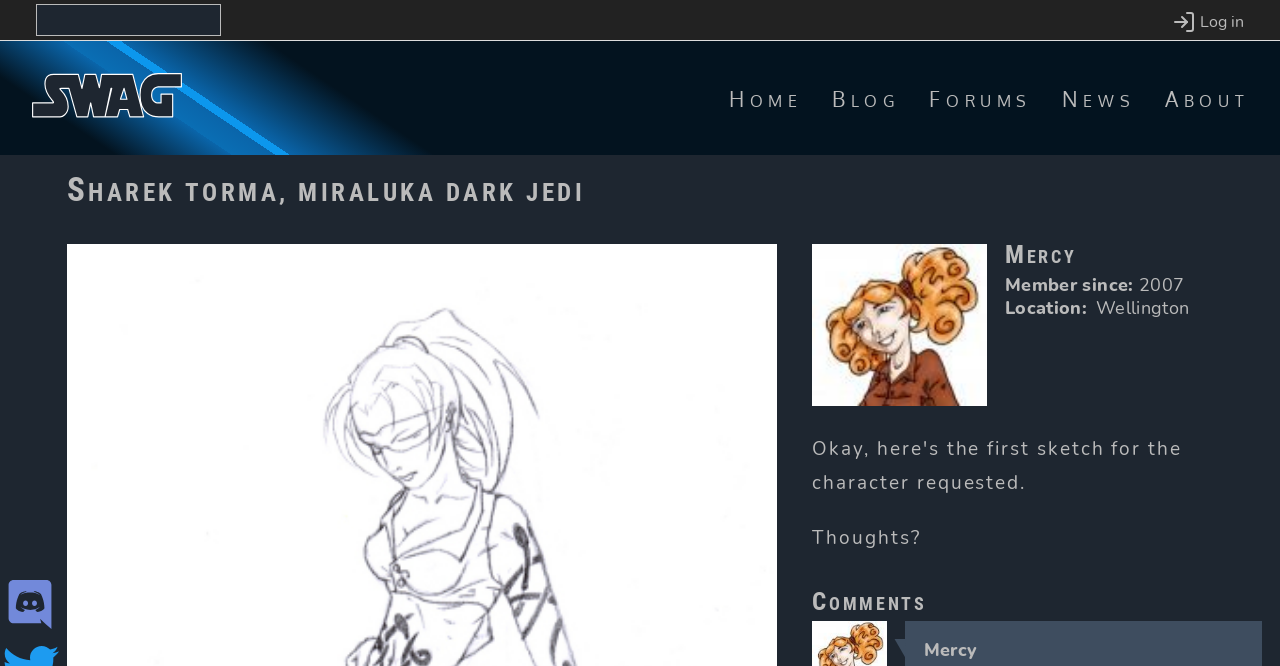Determine the bounding box coordinates of the clickable region to execute the instruction: "Search for something". The coordinates should be four float numbers between 0 and 1, denoted as [left, top, right, bottom].

[0.028, 0.006, 0.165, 0.054]